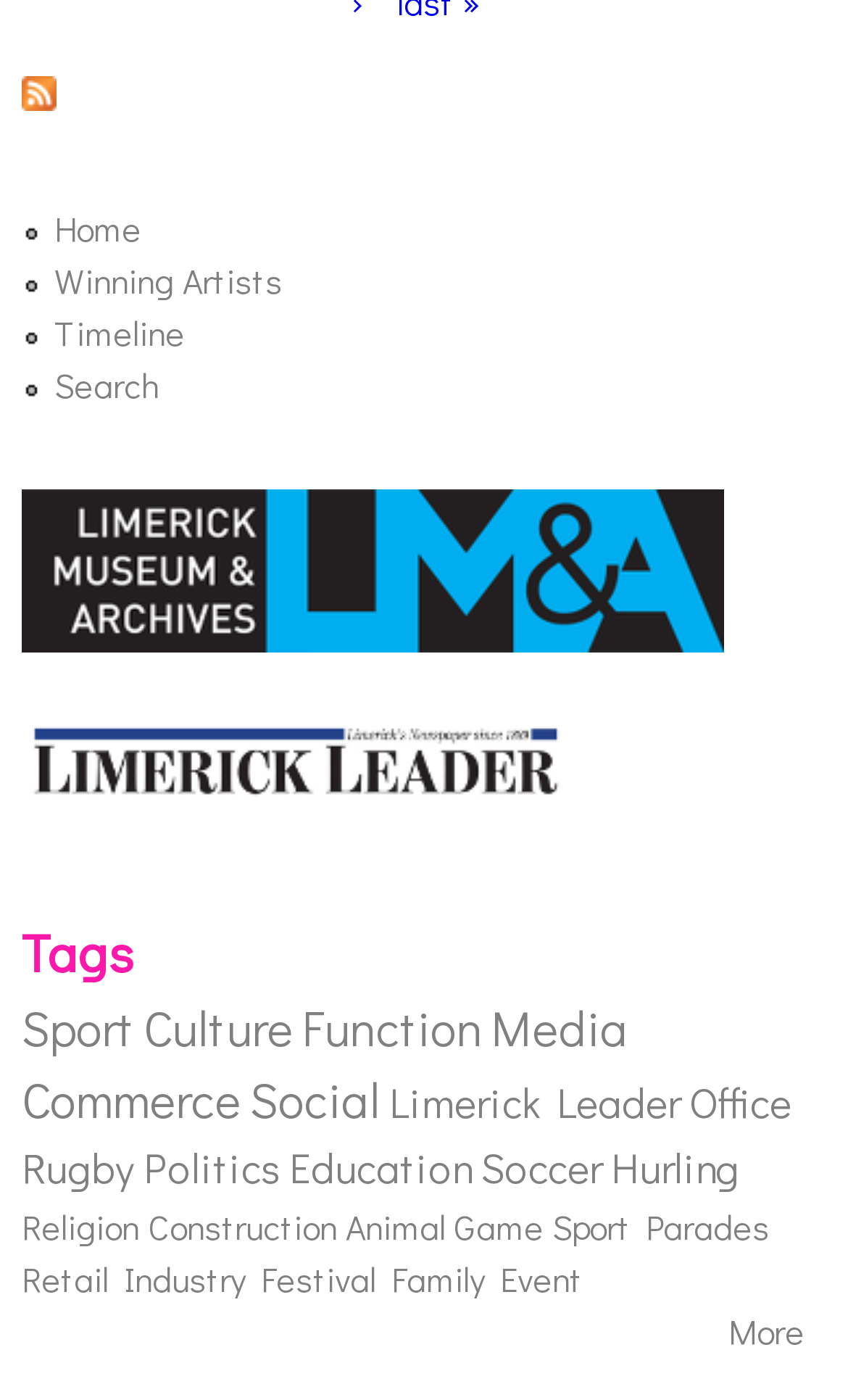Please indicate the bounding box coordinates of the element's region to be clicked to achieve the instruction: "Click on Sport". Provide the coordinates as four float numbers between 0 and 1, i.e., [left, top, right, bottom].

[0.026, 0.711, 0.159, 0.756]